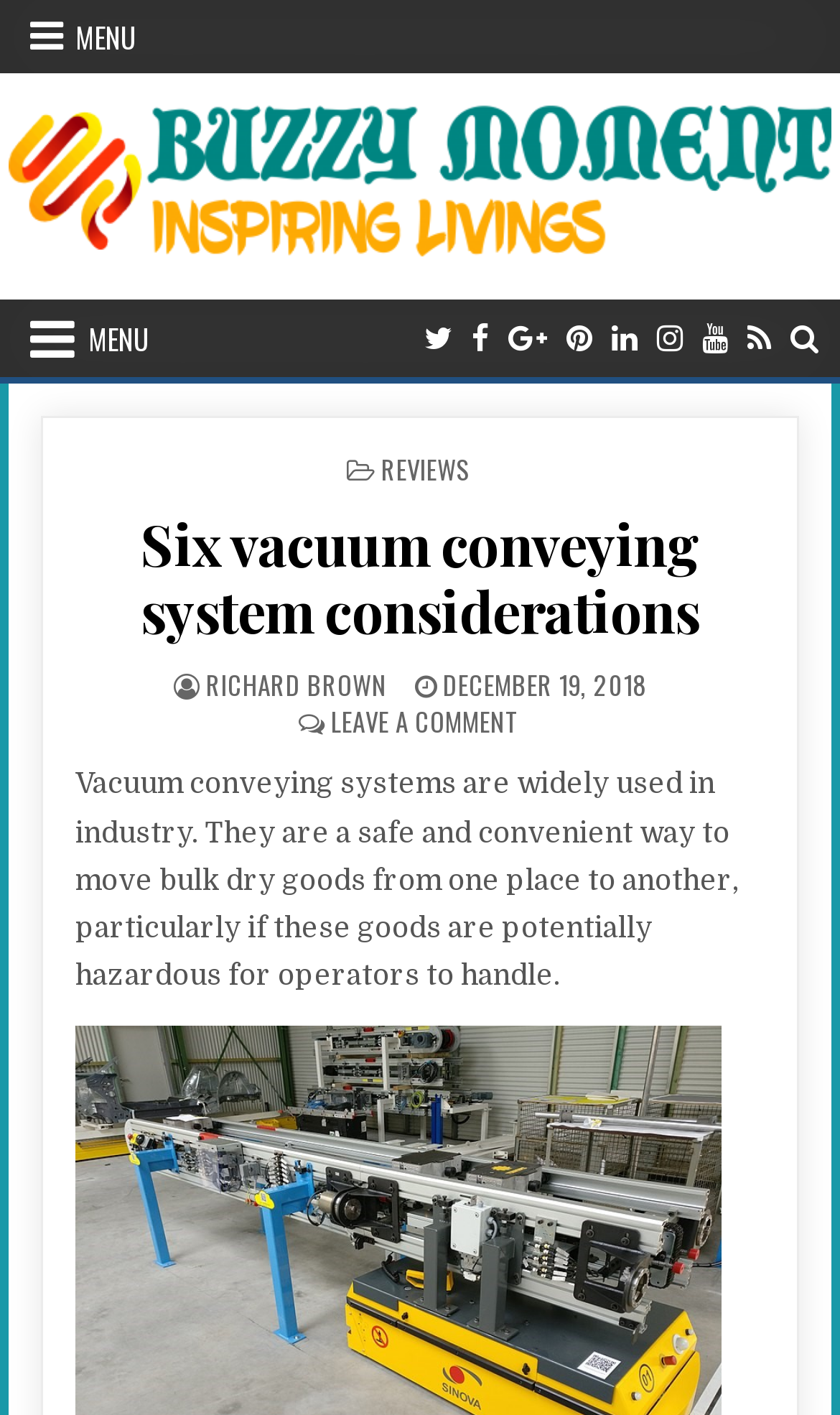What is the purpose of vacuum conveying systems?
Please craft a detailed and exhaustive response to the question.

I understood the purpose of vacuum conveying systems by reading the static text 'Vacuum conveying systems are widely used in industry. They are a safe and convenient way to move bulk dry goods from one place to another...' which explains the purpose of these systems.